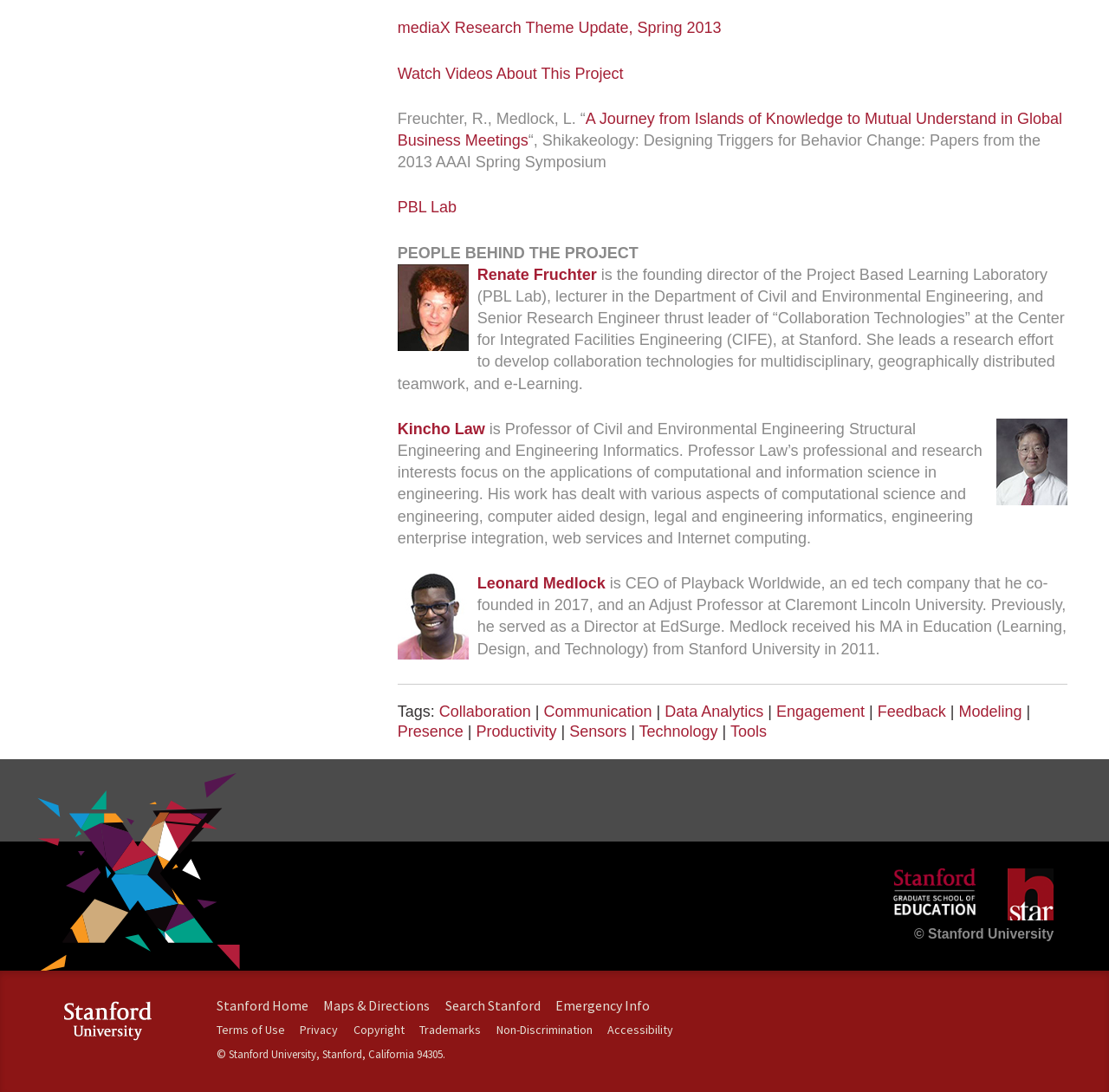Give a concise answer of one word or phrase to the question: 
What are the tags associated with this project?

Collaboration, Communication, etc.